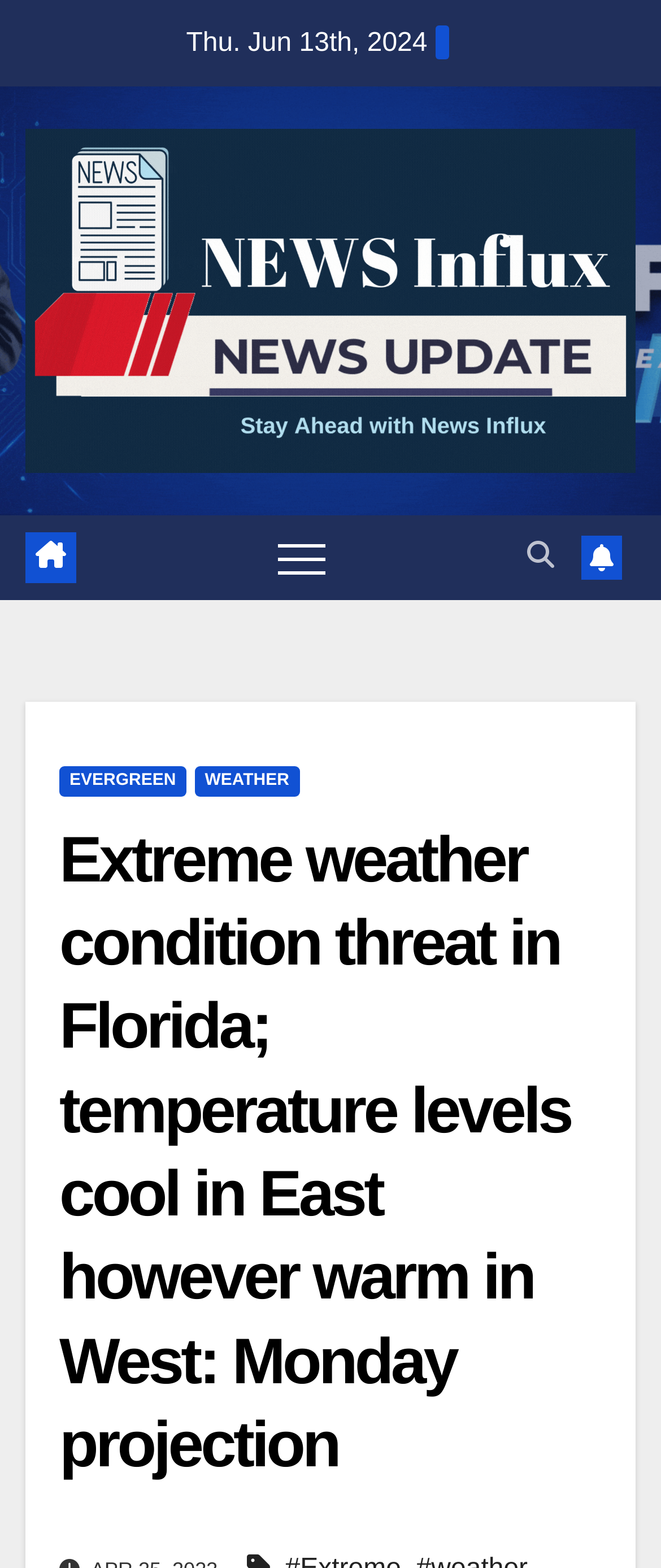Please find the bounding box for the UI component described as follows: "Evergreen".

[0.09, 0.488, 0.282, 0.508]